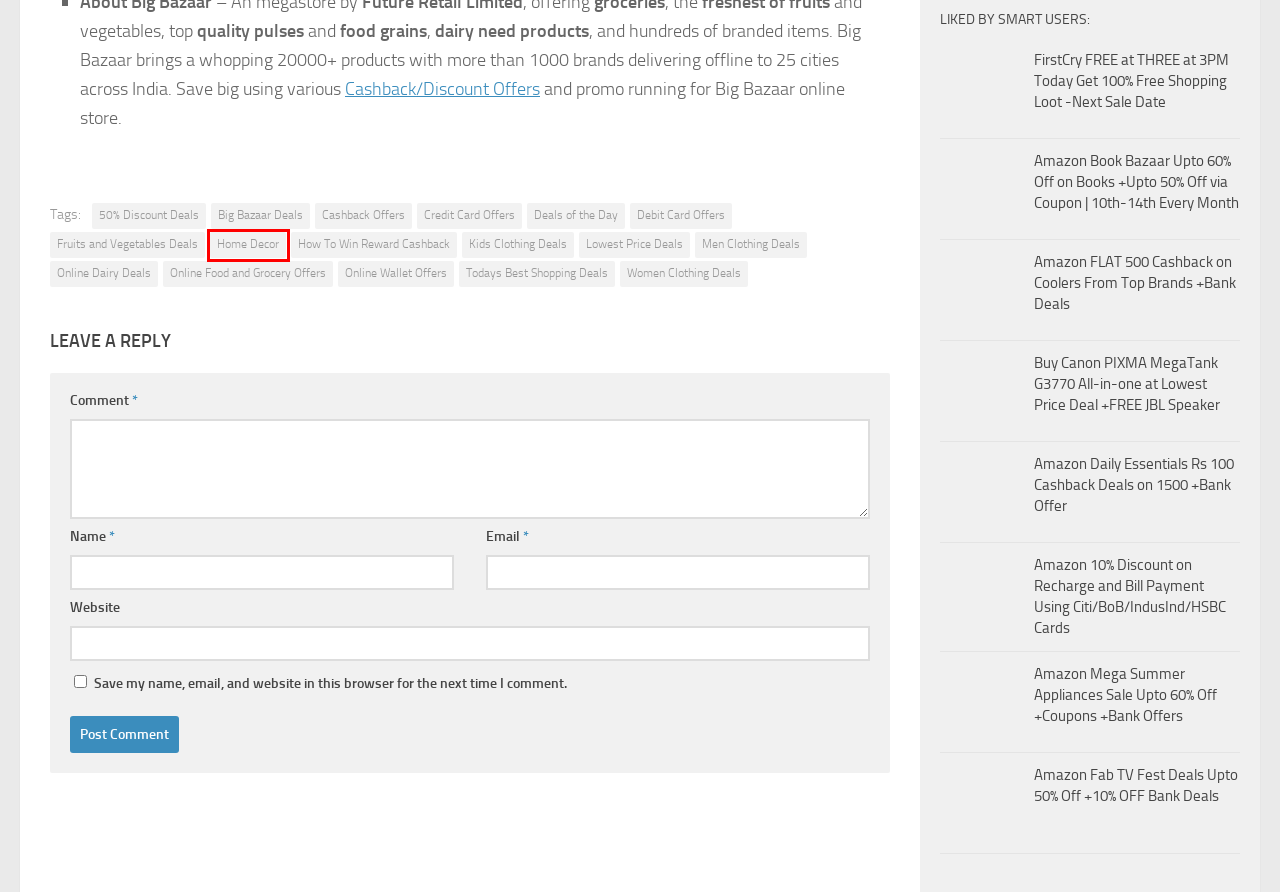Look at the screenshot of a webpage where a red rectangle bounding box is present. Choose the webpage description that best describes the new webpage after clicking the element inside the red bounding box. Here are the candidates:
A. How To Win Reward Cashback Archives - GoDeal»Online
B. Online Wallet Offers Archives - GoDeal»Online
C. Amazon Daily Essentials Rs 100 Cashback Deals on 1500 +Bank
D. Online Food and Grocery Offers Archives - GoDeal»Online
E. Big Bazaar Deals Archives - GoDeal»Online
F. Home Decor Archives - GoDeal»Online
G. Deals of the Day Archives - GoDeal»Online
H. 50% Discount Deals Archives - GoDeal»Online

F